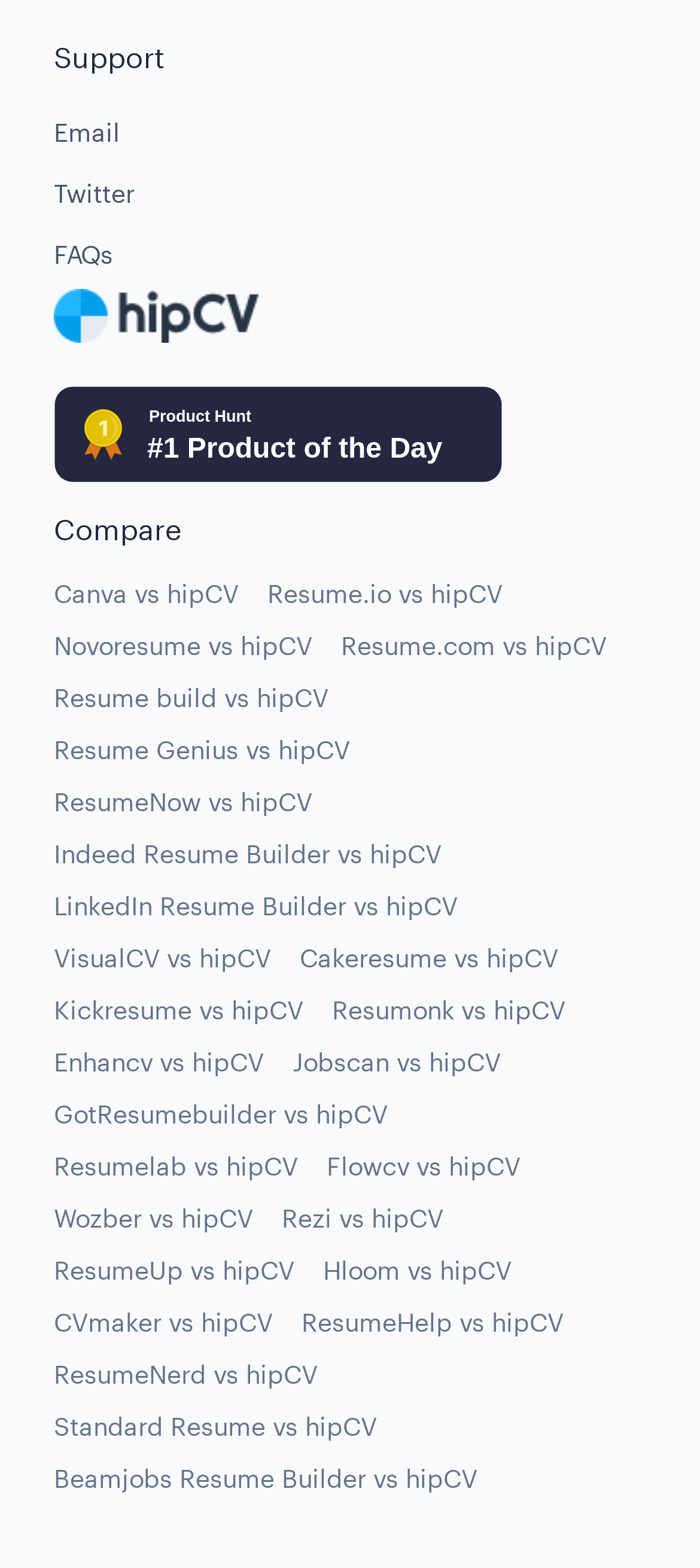Provide the bounding box coordinates of the area you need to click to execute the following instruction: "Open Twitter".

[0.077, 0.104, 0.423, 0.143]